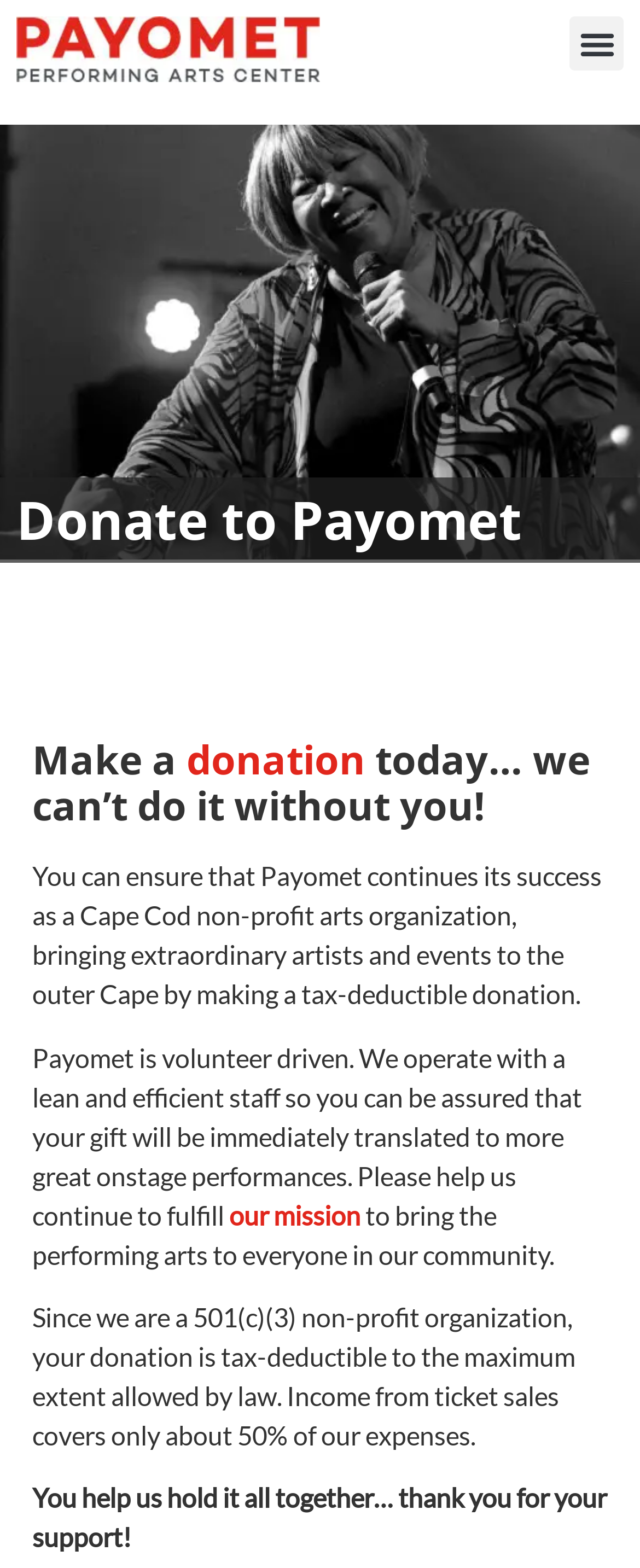What is the benefit of making a donation to Payomet?
From the image, respond with a single word or phrase.

Tax-deductible